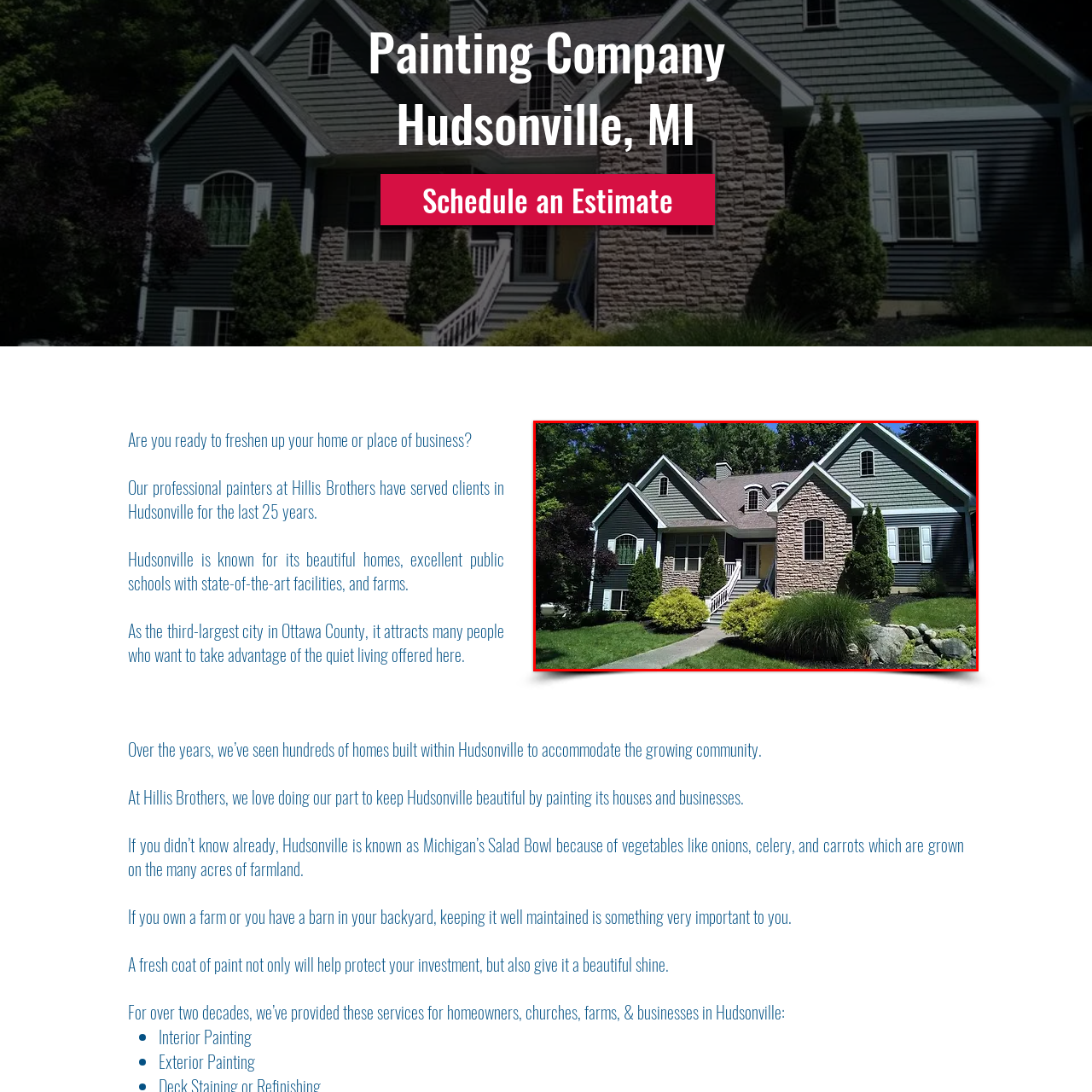What is the material used for the house's exterior?
Please observe the details within the red bounding box in the image and respond to the question with a detailed explanation based on what you see.

The caption describes the house's exterior as featuring a combination of textured stone and sleek siding, which suggests that these two materials are used for the house's exterior.